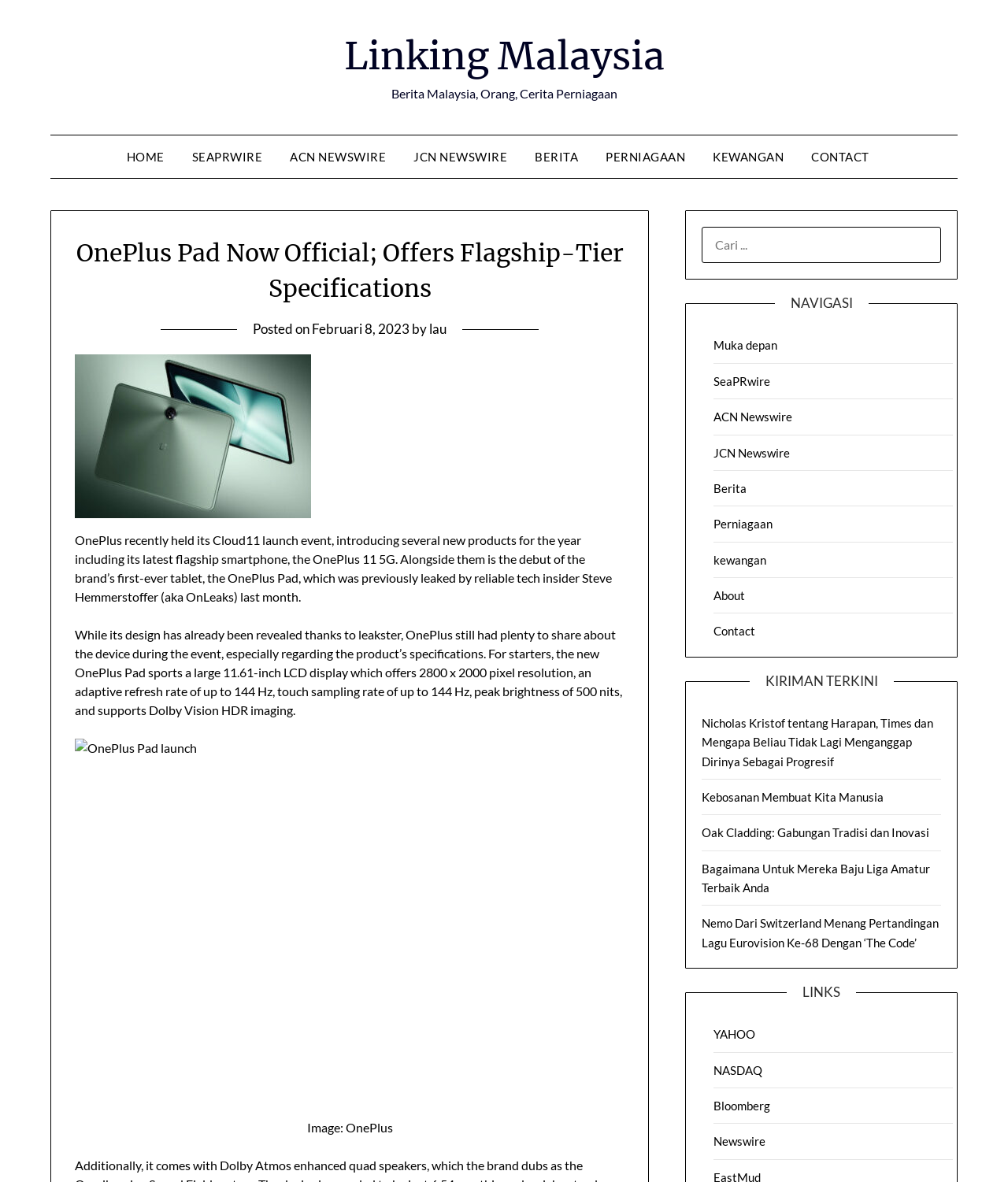Answer with a single word or phrase: 
What is the resolution of the OnePlus Pad's display?

2800 x 2000 pixels